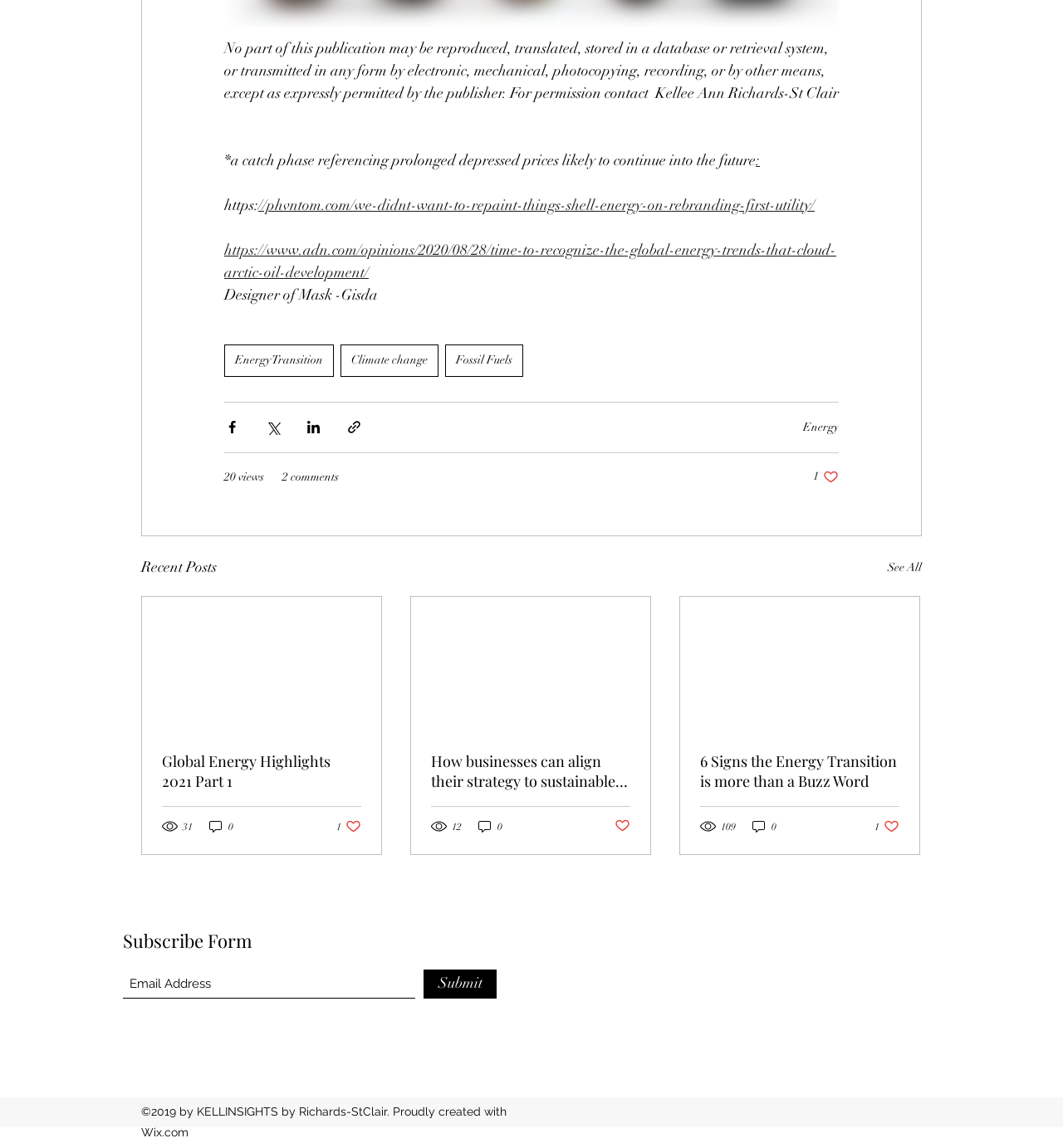Who is the copyright holder of the website?
Please answer the question with as much detail and depth as you can.

I looked at the StaticText element at the bottom of the webpage and found the text '©2019 by KELLINSIGHTS by Richards-StClair'. This indicates that KELLINSIGHTS by Richards-StClair is the copyright holder of the website.